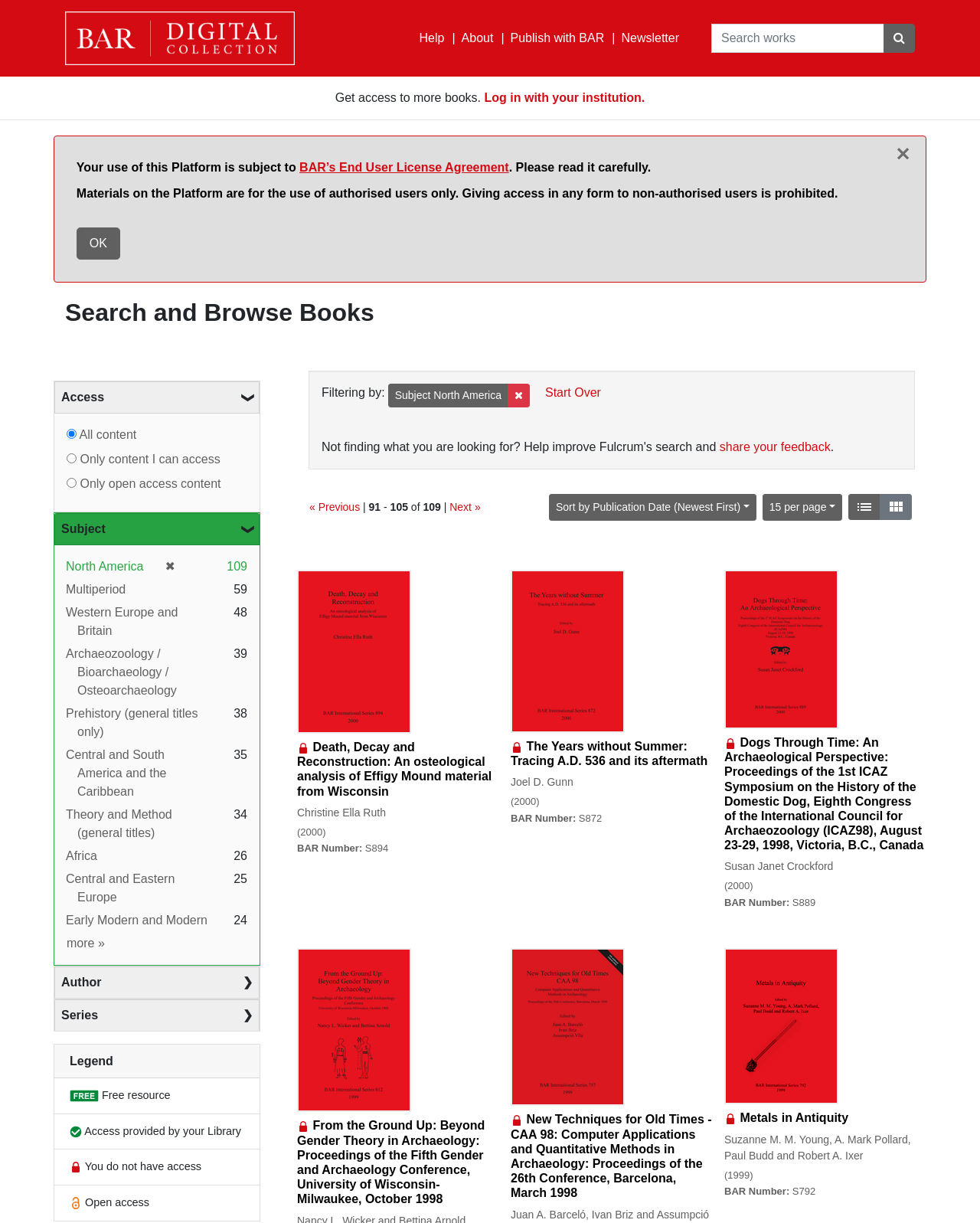Please identify the bounding box coordinates of the clickable area that will fulfill the following instruction: "Log in with your institution". The coordinates should be in the format of four float numbers between 0 and 1, i.e., [left, top, right, bottom].

[0.494, 0.075, 0.658, 0.085]